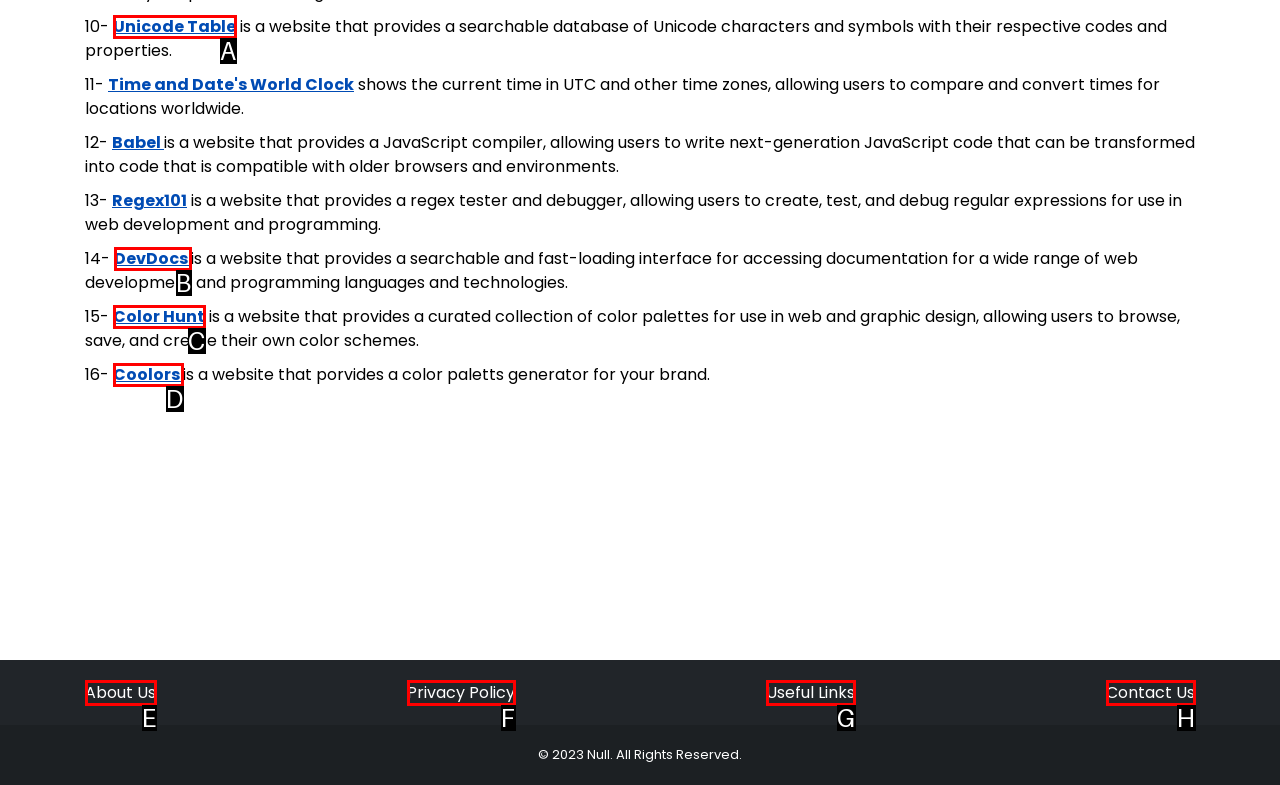Look at the description: DevDocs
Determine the letter of the matching UI element from the given choices.

B